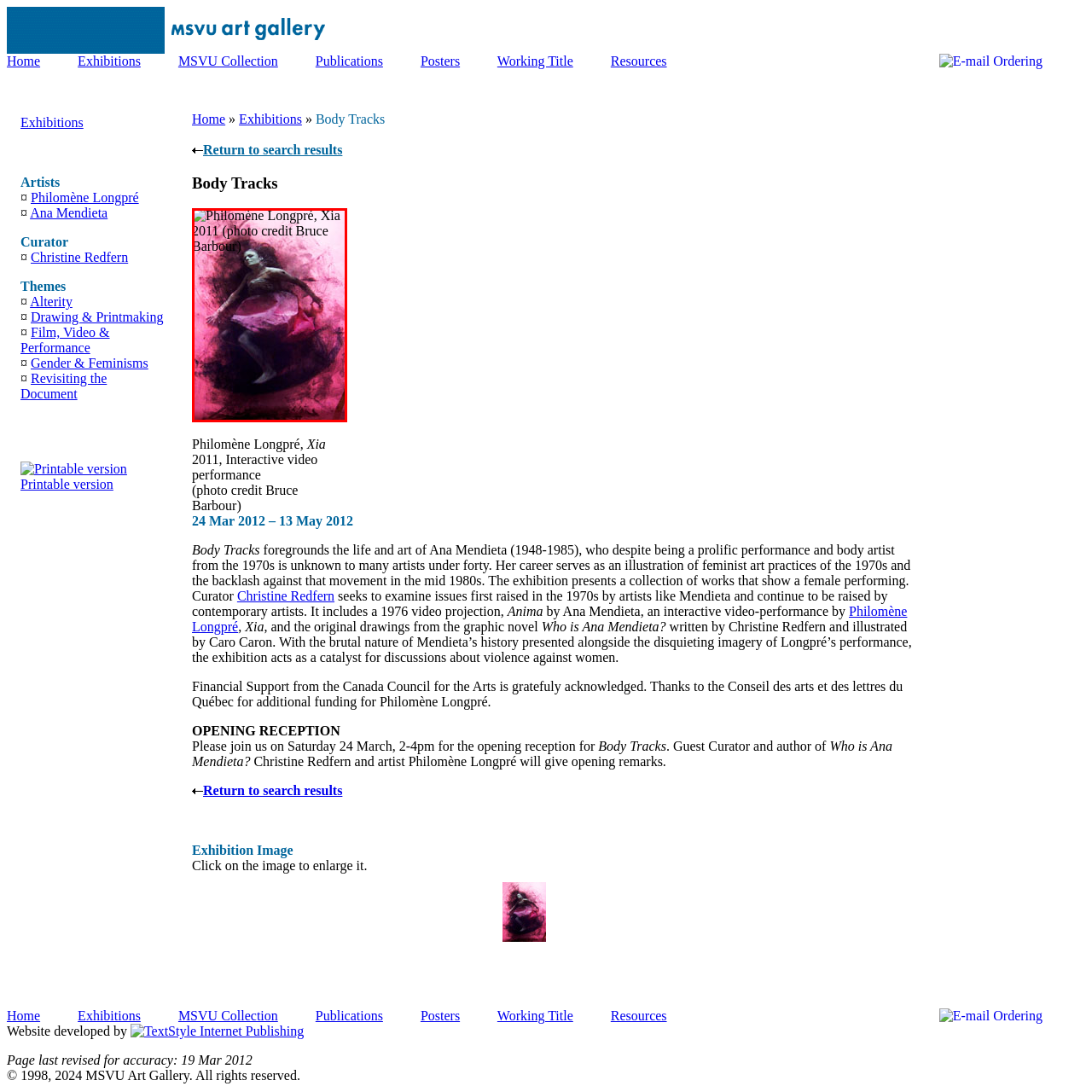Provide a comprehensive description of the image highlighted by the red bounding box.

The image features a still from the interactive video performance titled "Xia," created by artist Philomène Longpré in 2011. The performance captures a moment of ethereal beauty, showcasing a figure enveloped in hues of deep pink, set against a dramatic, abstract background. This visual is not only striking but also resonates with themes of femininity and artistic expression. The photograph is credited to Bruce Barbour, highlighting his role in documenting this poignant performance piece. The exhibition titled "Body Tracks," under curator Christine Redfern, explores the life and artistic legacy of Ana Mendieta and how her work continues to inspire contemporary dialogues on feminism and performance art.